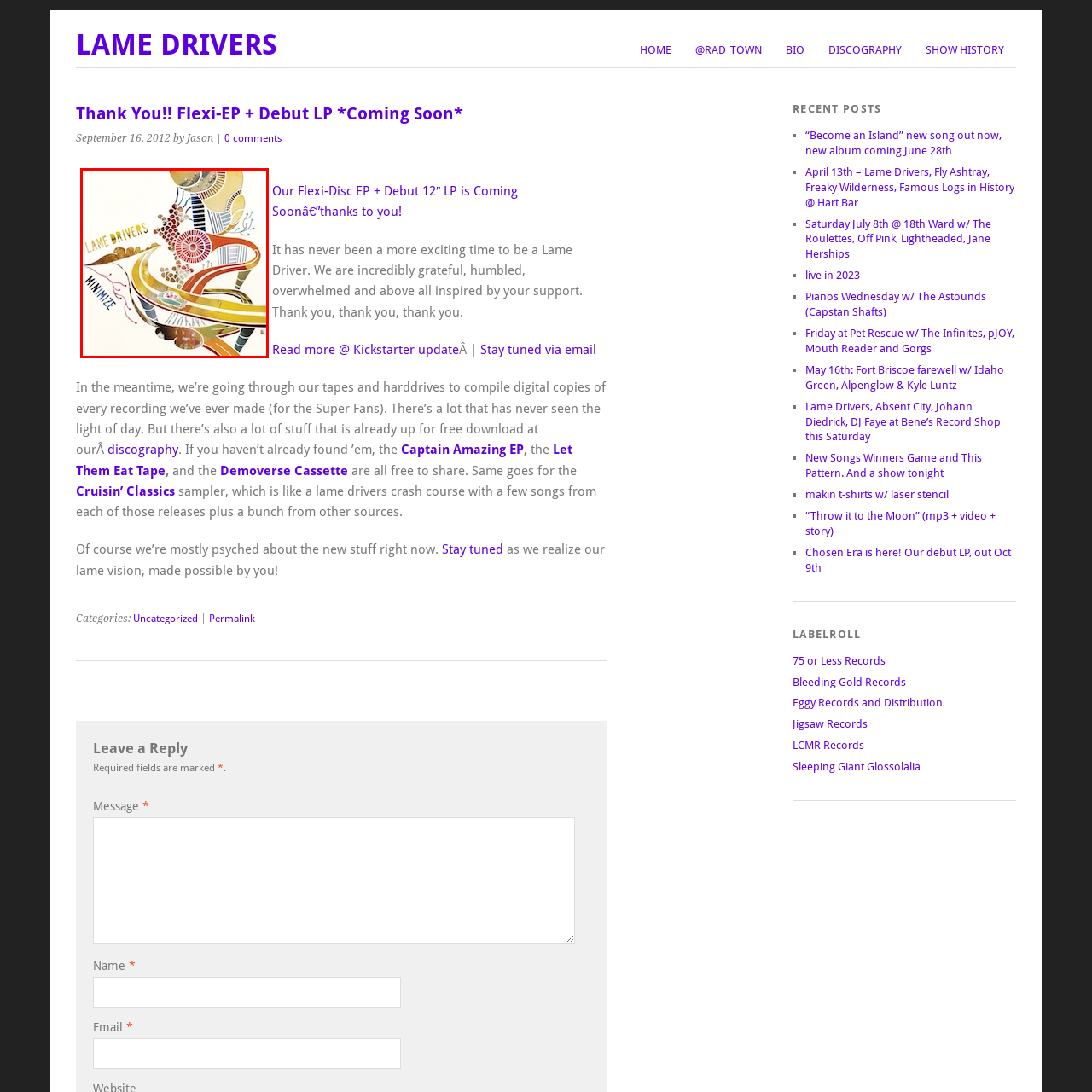Look closely at the image within the red-bordered box and thoroughly answer the question below, using details from the image: What type of disc is coming soon?

According to the album cover, the band's flexi-disc EP and debut 12" LP are highlighted as 'Coming Soon', indicating that these types of discs will be released soon.